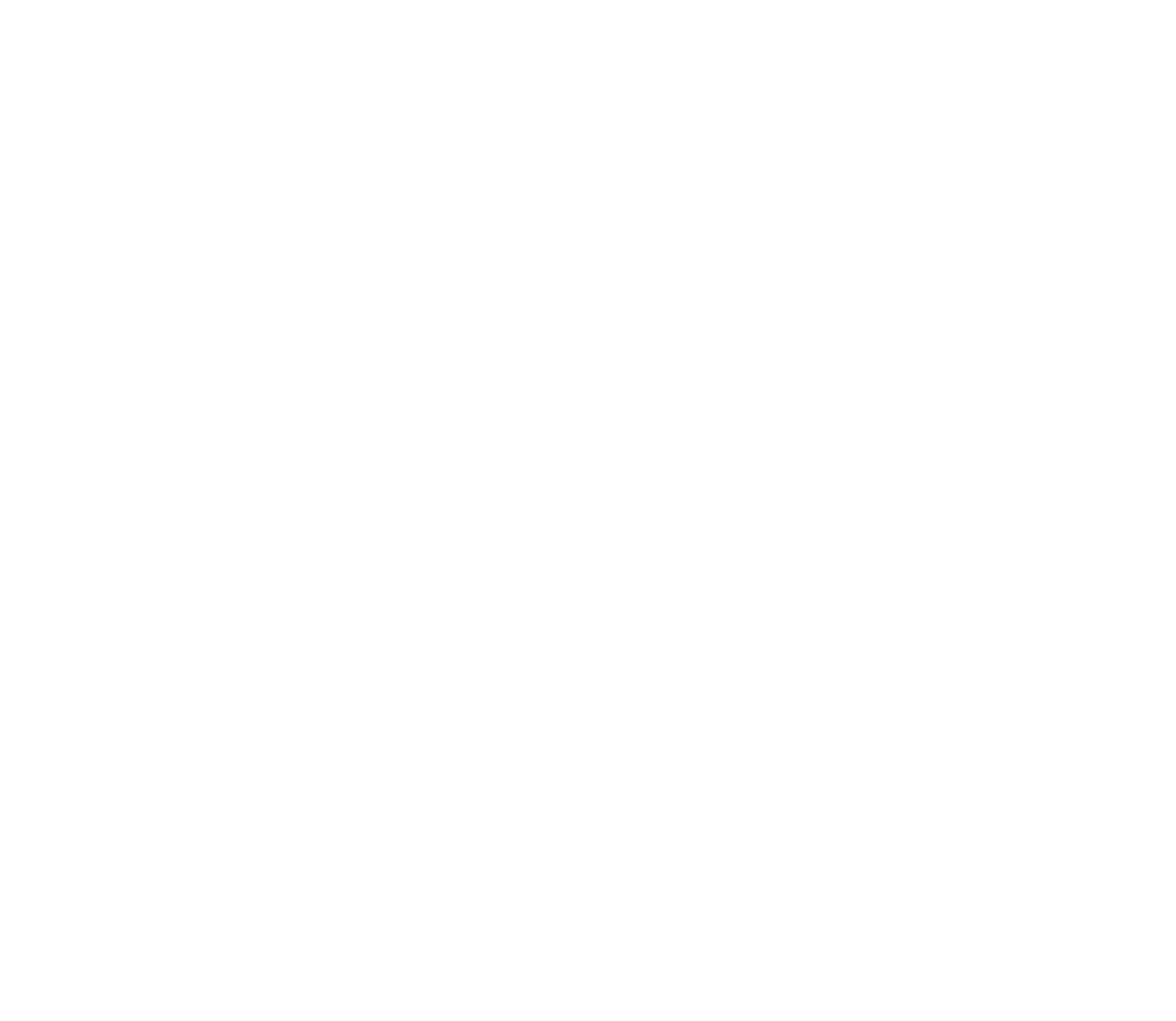Find the bounding box of the UI element described as: "ADA & Legal Compliance". The bounding box coordinates should be given as four float values between 0 and 1, i.e., [left, top, right, bottom].

[0.73, 0.801, 0.937, 0.835]